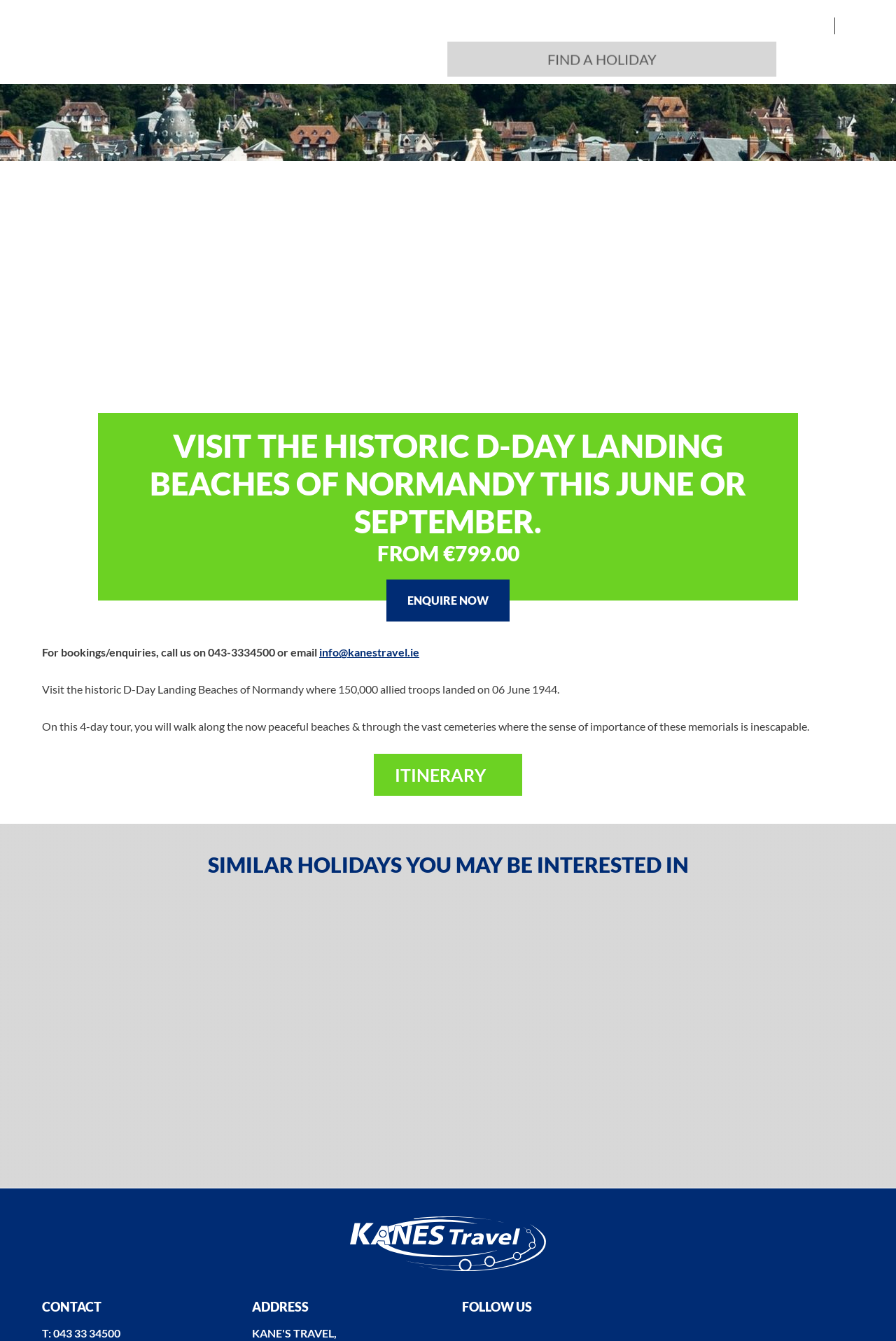Could you highlight the region that needs to be clicked to execute the instruction: "Switch to English"?

None